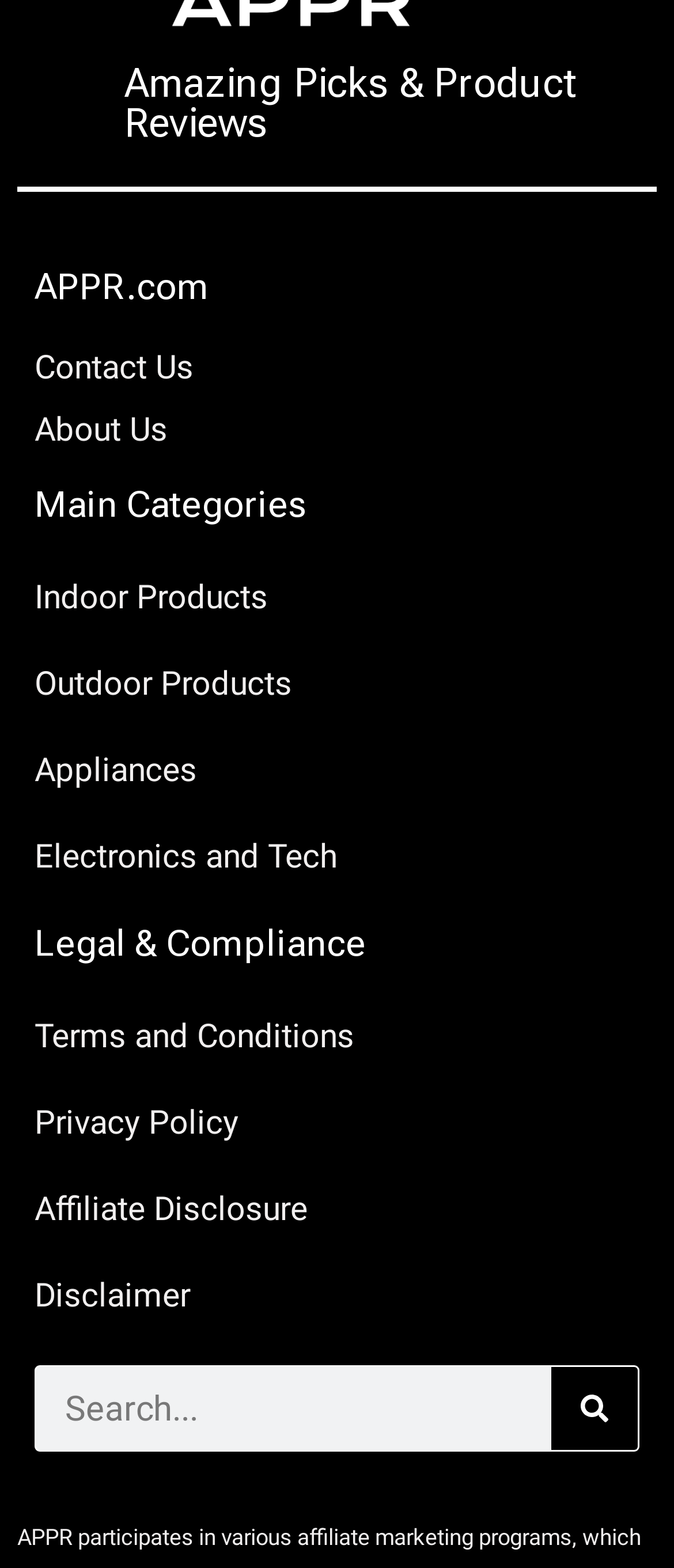Please locate the bounding box coordinates of the element that should be clicked to achieve the given instruction: "Read the Terms and Conditions".

[0.051, 0.639, 0.949, 0.684]